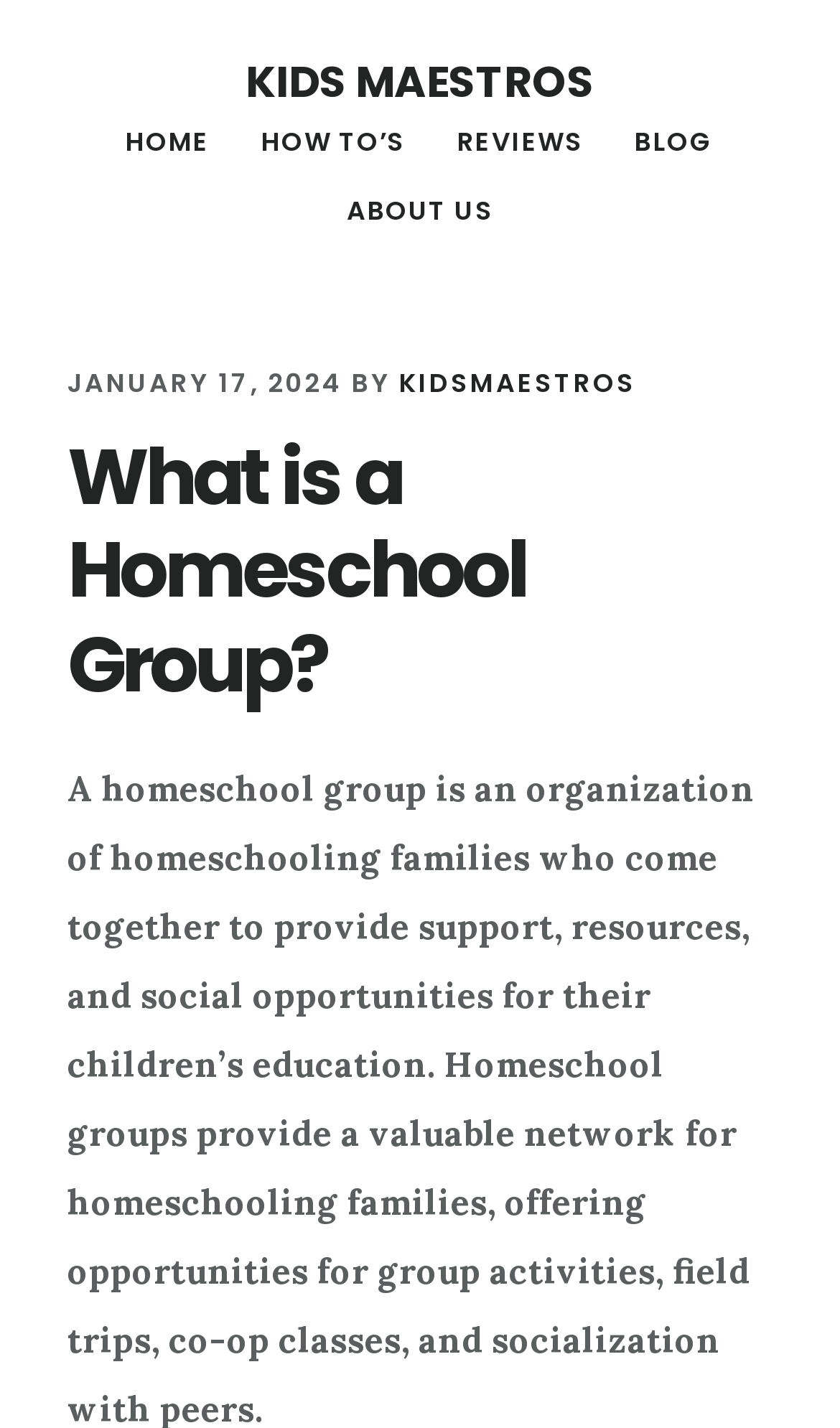Given the webpage screenshot and the description, determine the bounding box coordinates (top-left x, top-left y, bottom-right x, bottom-right y) that define the location of the UI element matching this description: kidsmaestros

[0.475, 0.255, 0.757, 0.281]